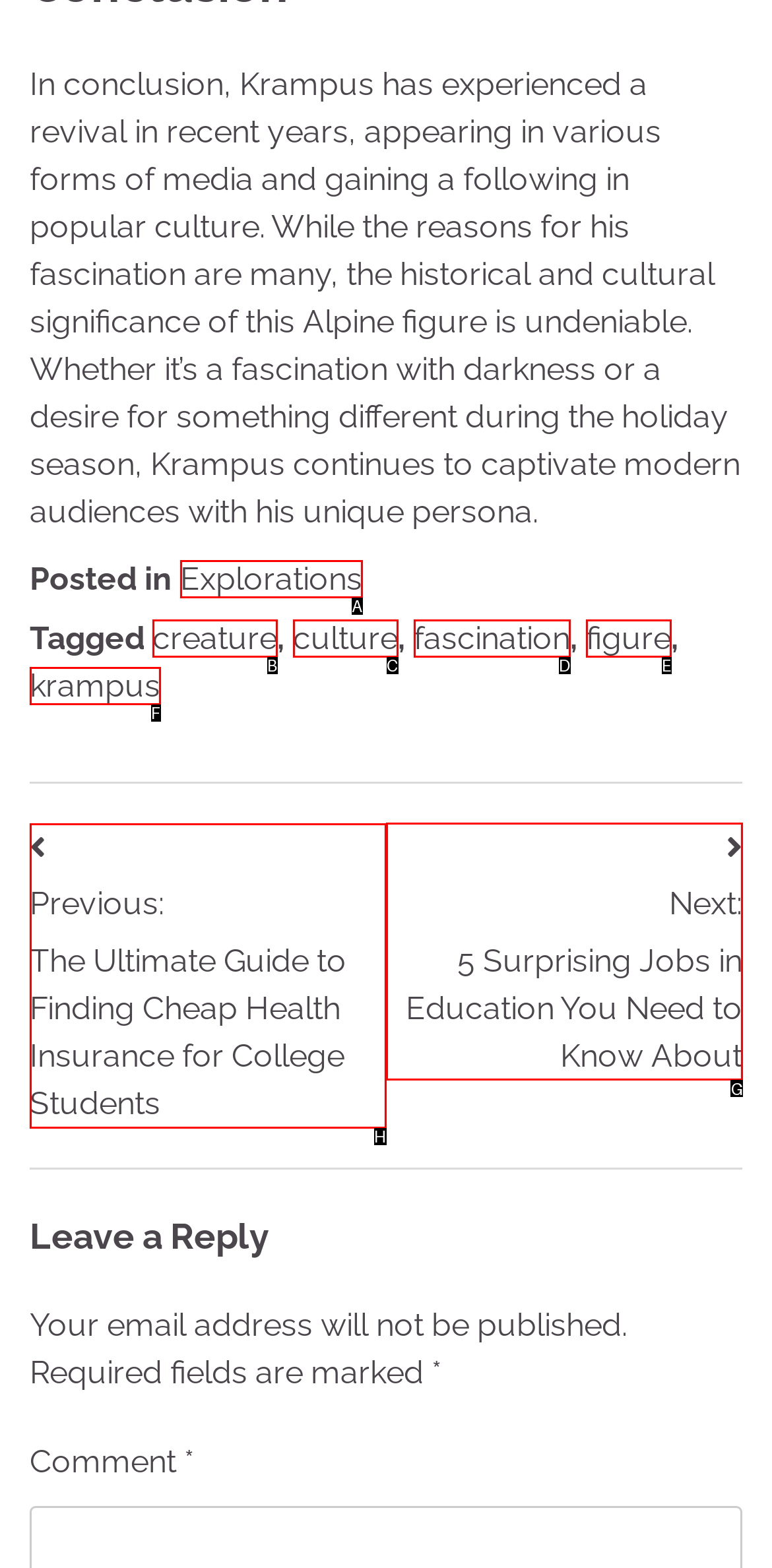Specify which element within the red bounding boxes should be clicked for this task: Click on the 'Next' post navigation link Respond with the letter of the correct option.

G